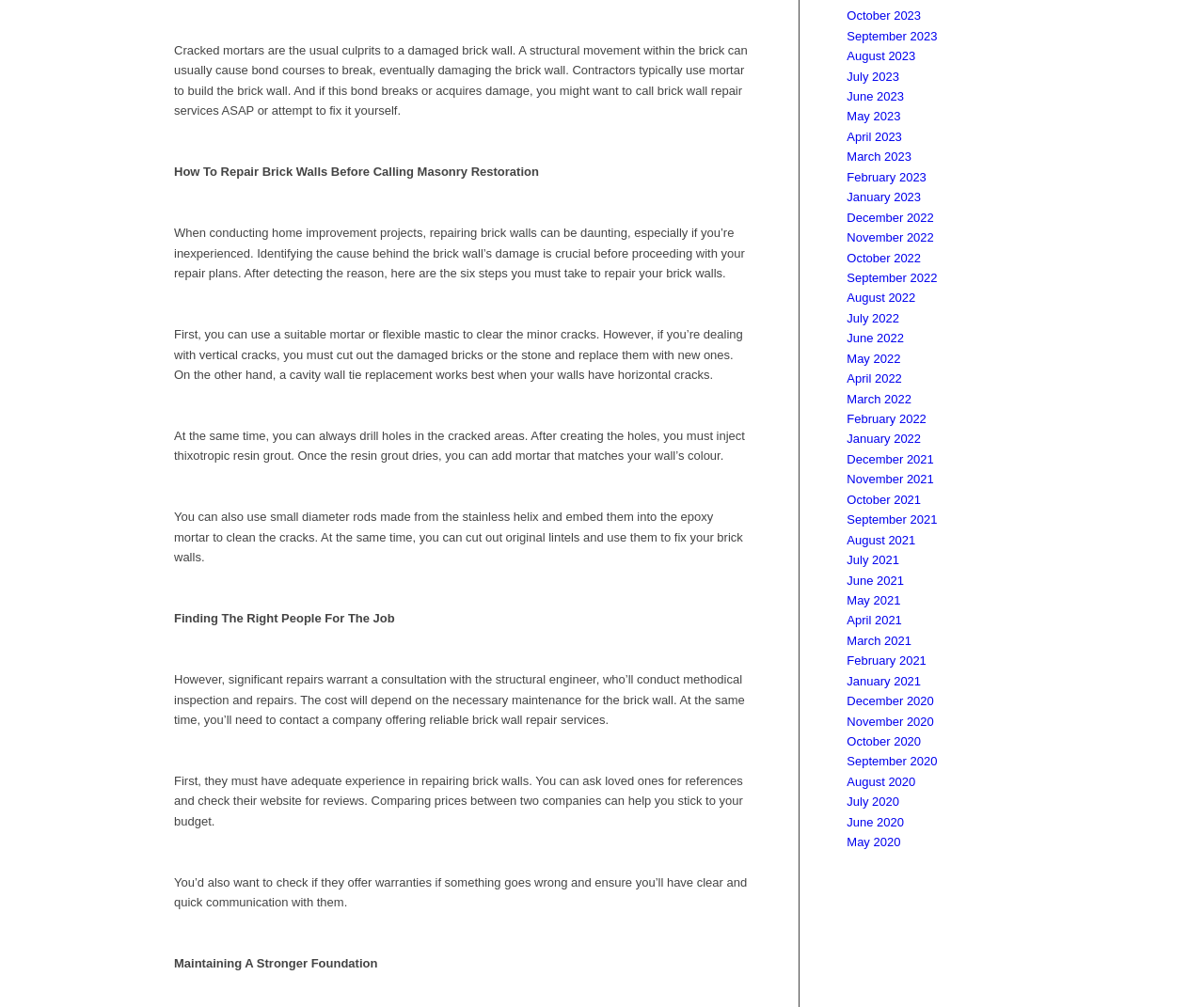Determine the bounding box coordinates of the clickable element to complete this instruction: "Click on How To Repair Brick Walls Before Calling Masonry Restoration". Provide the coordinates in the format of four float numbers between 0 and 1, [left, top, right, bottom].

[0.145, 0.164, 0.448, 0.178]